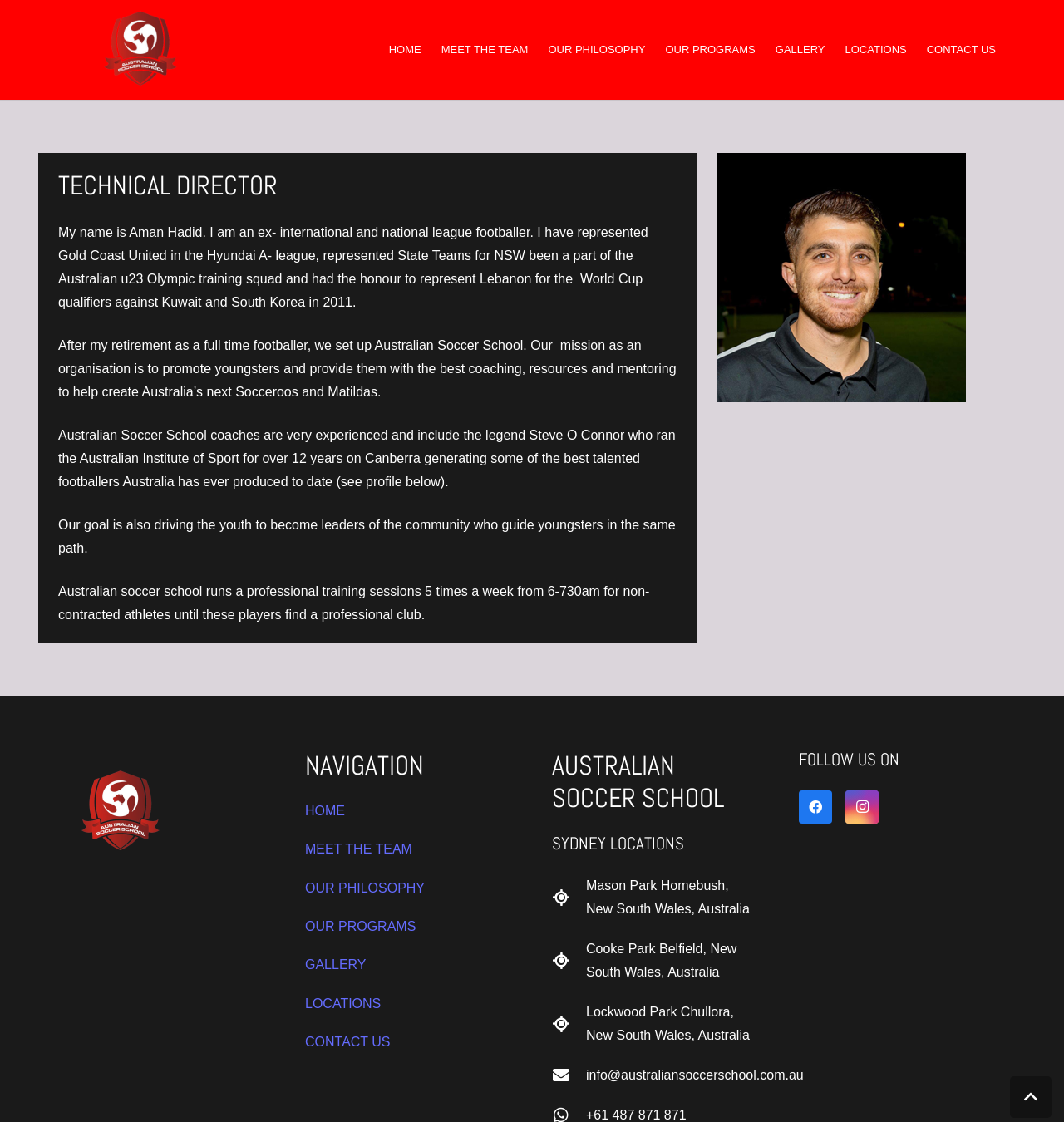Find the bounding box coordinates of the element to click in order to complete the given instruction: "Click CONTACT US."

[0.861, 0.0, 0.945, 0.089]